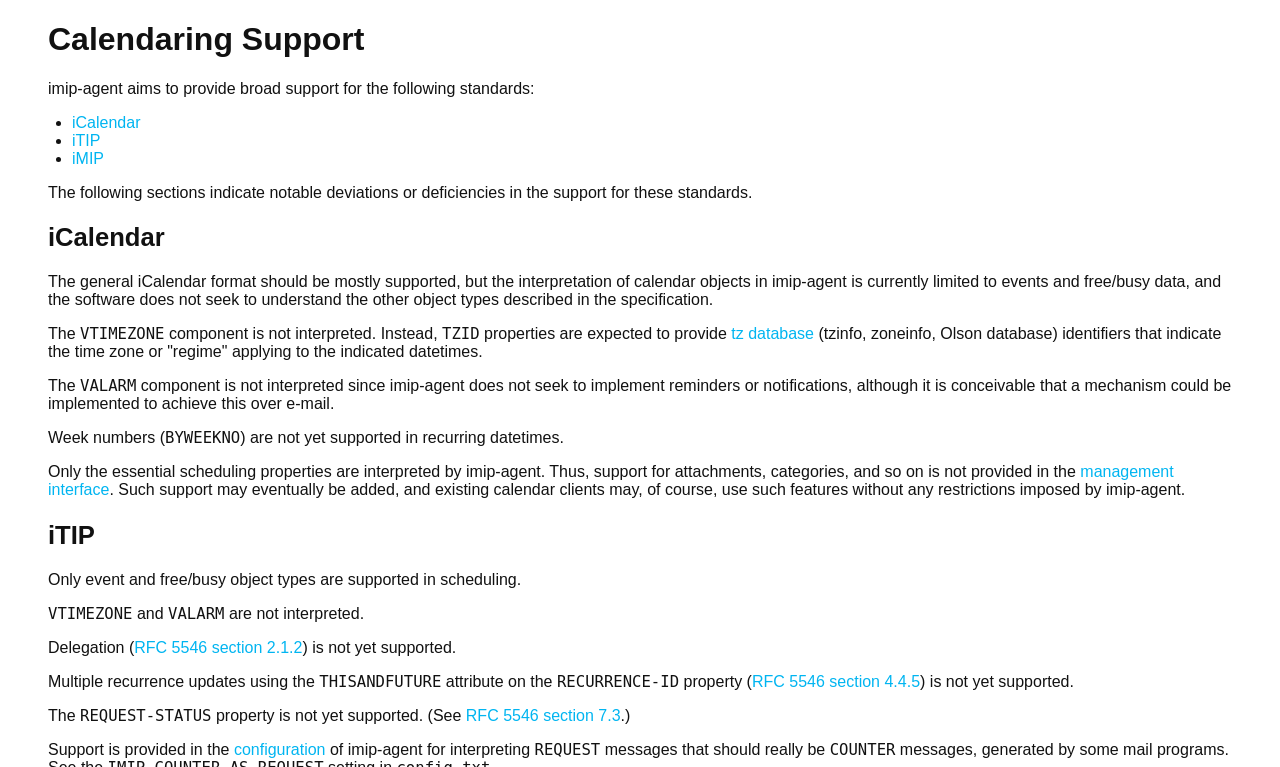What type of objects are currently supported by imip-agent in iCalendar format?
Based on the screenshot, answer the question with a single word or phrase.

events and free/busy data